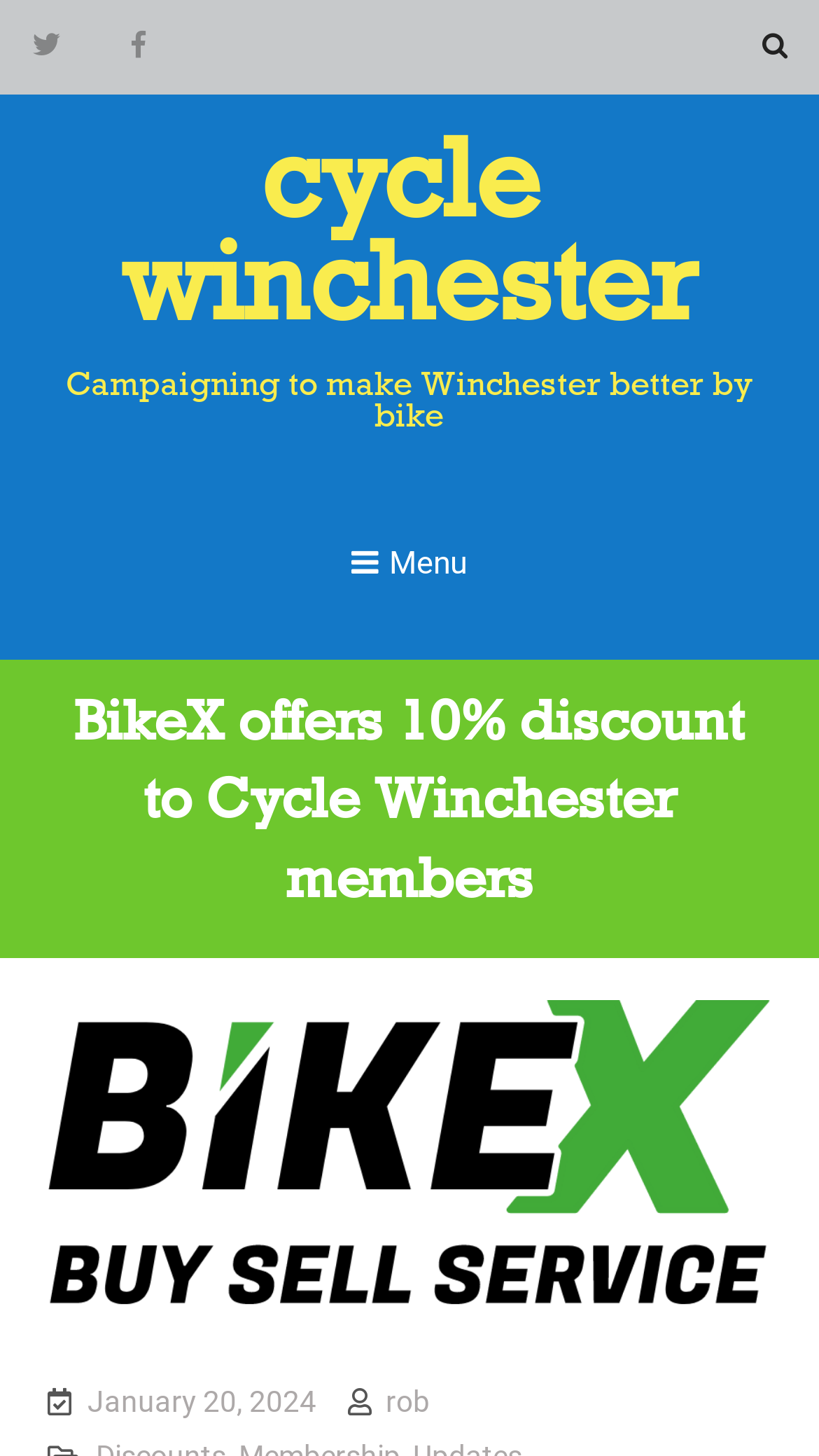What is the logo above the heading?
Please elaborate on the answer to the question with detailed information.

The logo above the heading is identified as 'Logo for BikeX' based on the image element description, which suggests that it is the logo of BikeX.